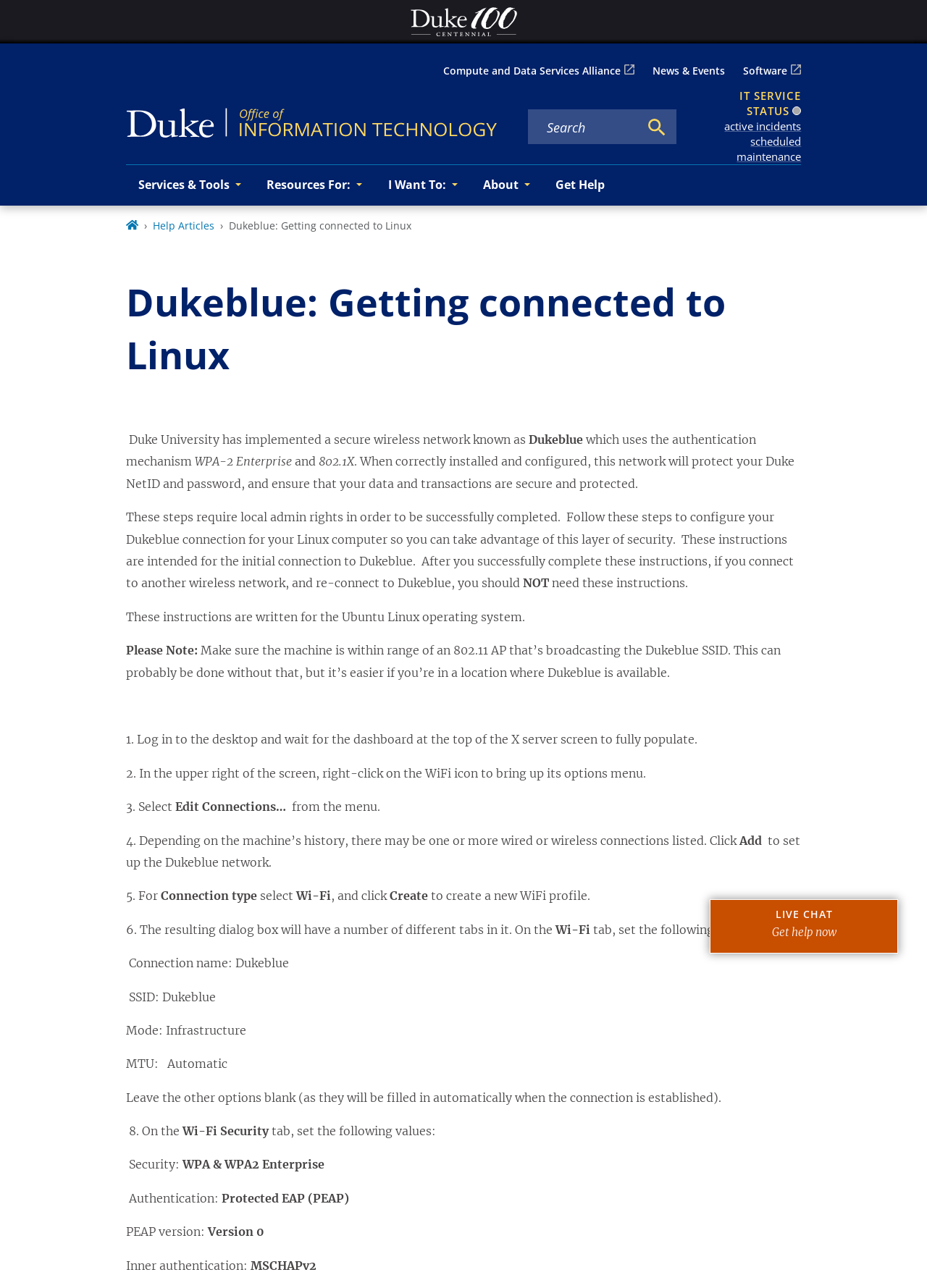Determine the primary headline of the webpage.

Dukeblue: Getting connected to Linux